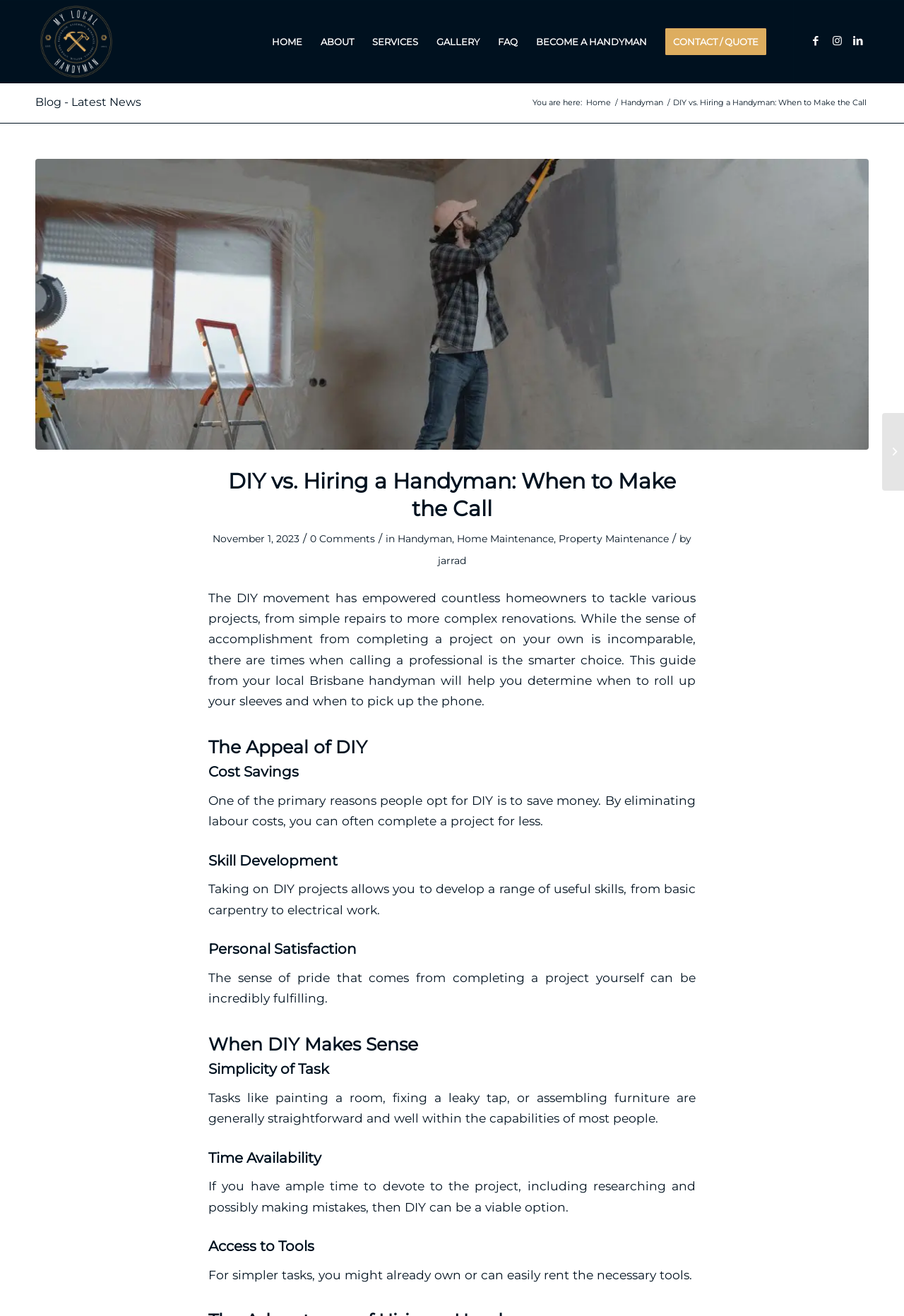Please determine the main heading text of this webpage.

DIY vs. Hiring a Handyman: When to Make the Call